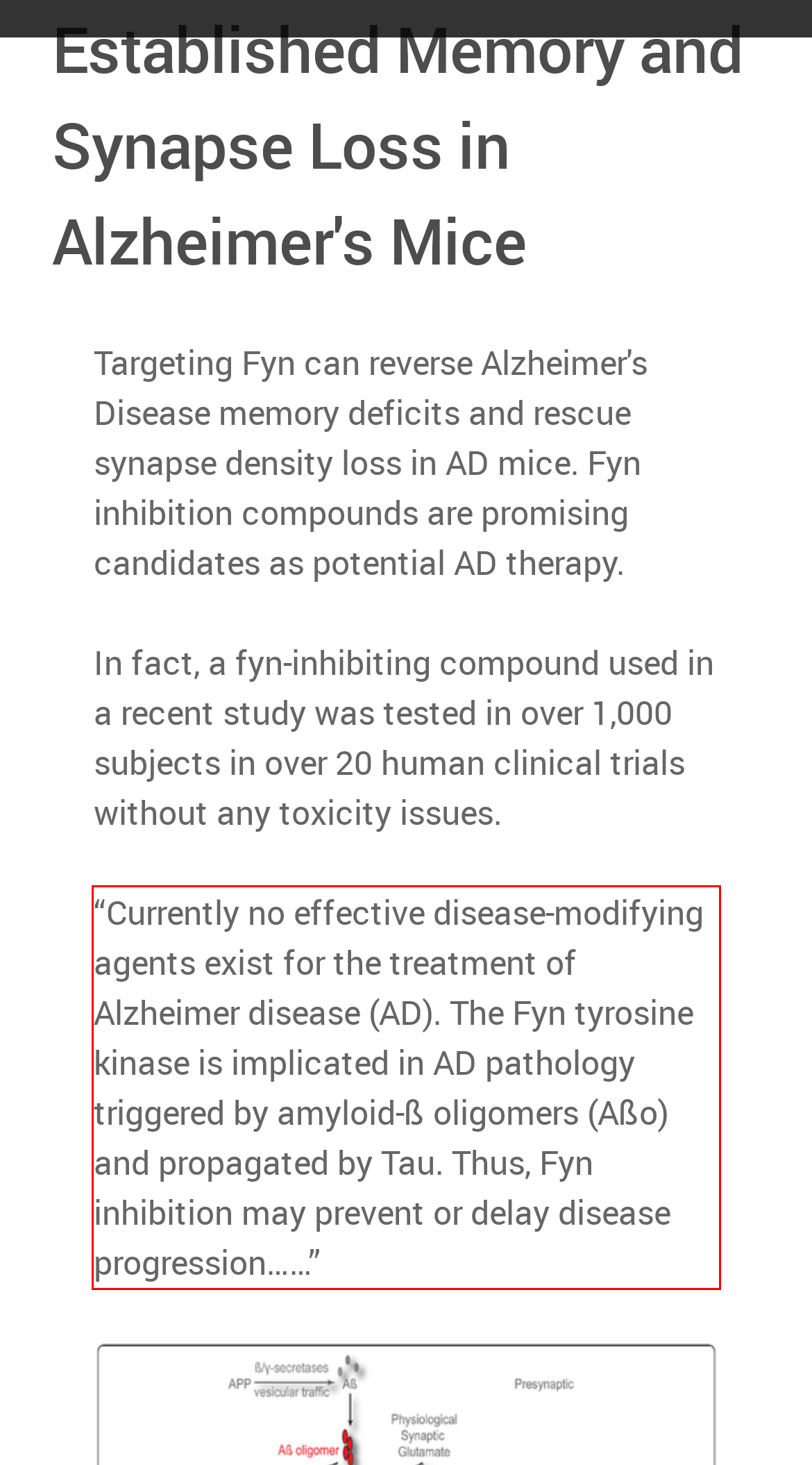You are given a screenshot of a webpage with a UI element highlighted by a red bounding box. Please perform OCR on the text content within this red bounding box.

“Currently no effective disease-modifying agents exist for the treatment of Alzheimer disease (AD). The Fyn tyrosine kinase is implicated in AD pathology triggered by amyloid-ß oligomers (Aßo) and propagated by Tau. Thus, Fyn inhibition may prevent or delay disease progression……”